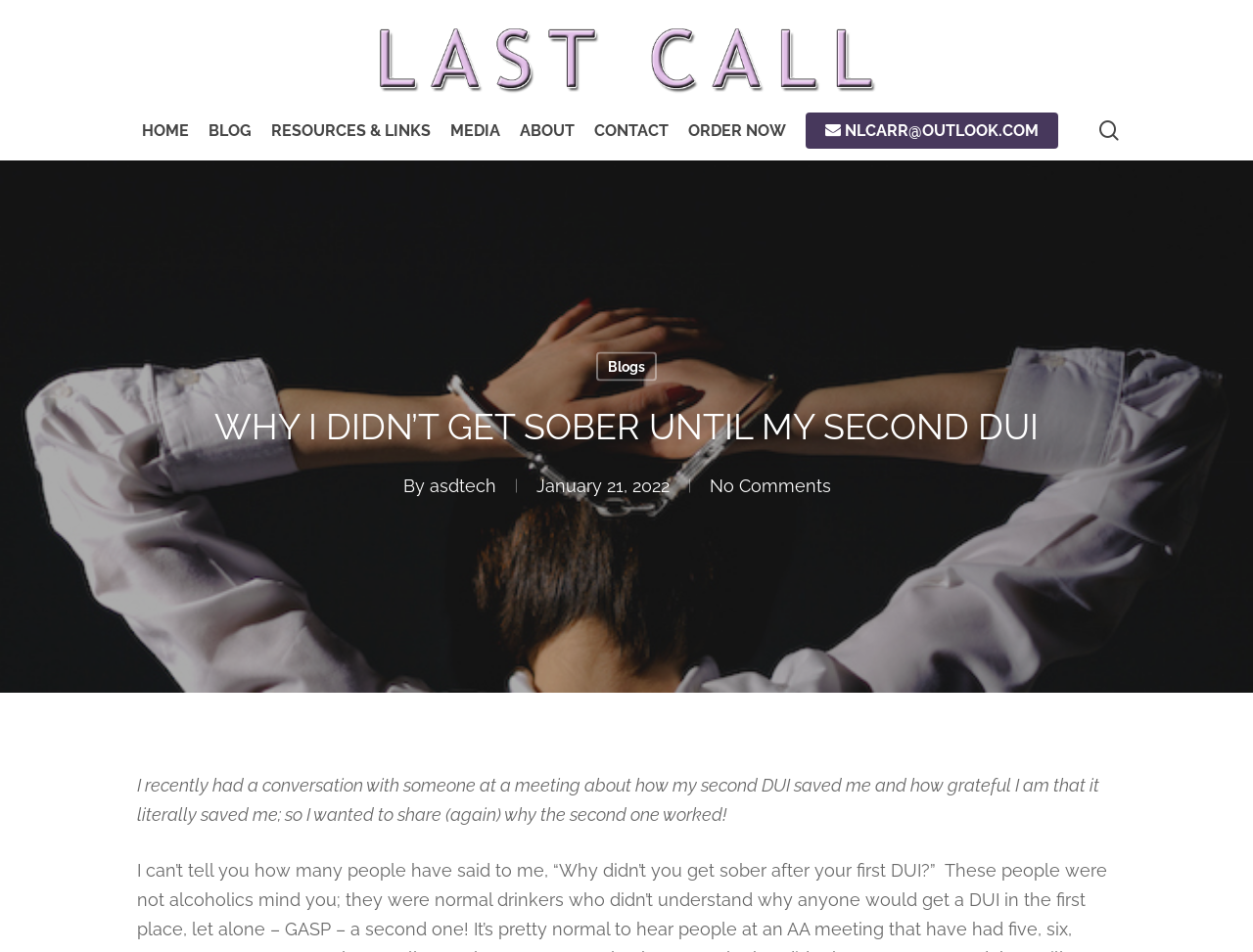Provide the bounding box coordinates of the area you need to click to execute the following instruction: "contact the author".

[0.474, 0.128, 0.534, 0.146]